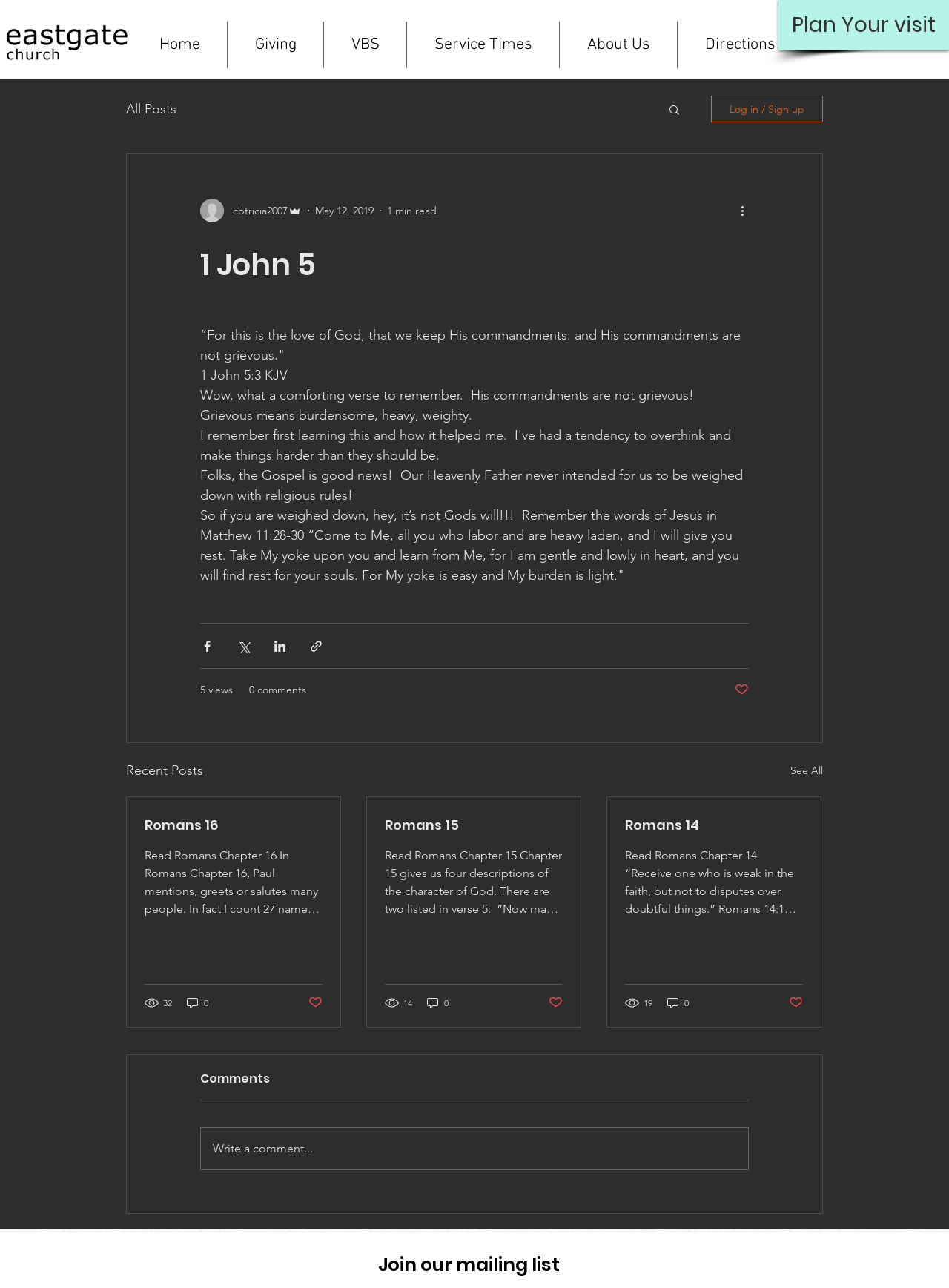From the webpage screenshot, predict the bounding box coordinates (top-left x, top-left y, bottom-right x, bottom-right y) for the UI element described here: 0

[0.702, 0.776, 0.727, 0.787]